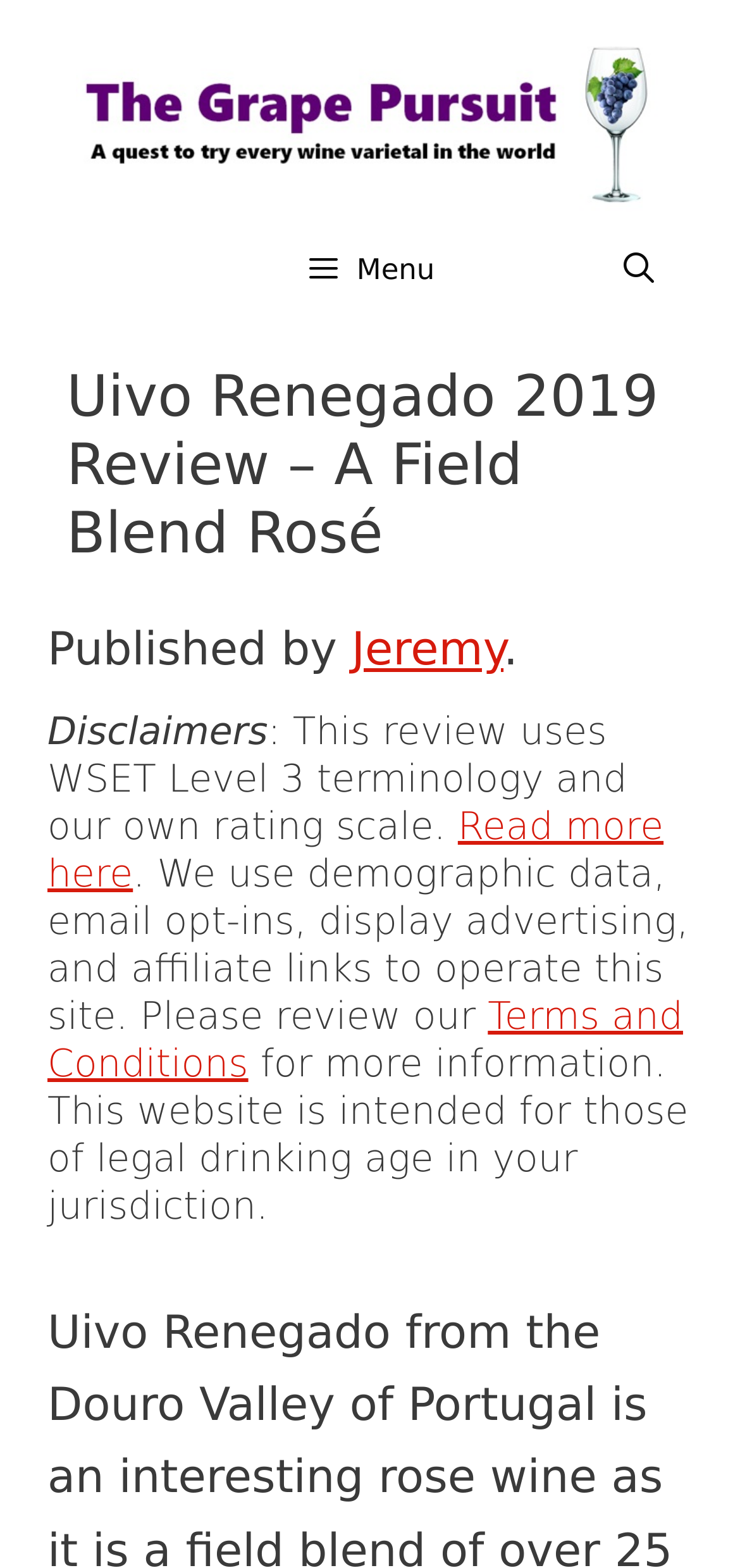Please provide the bounding box coordinate of the region that matches the element description: Jeremy. Coordinates should be in the format (top-left x, top-left y, bottom-right x, bottom-right y) and all values should be between 0 and 1.

[0.475, 0.397, 0.68, 0.431]